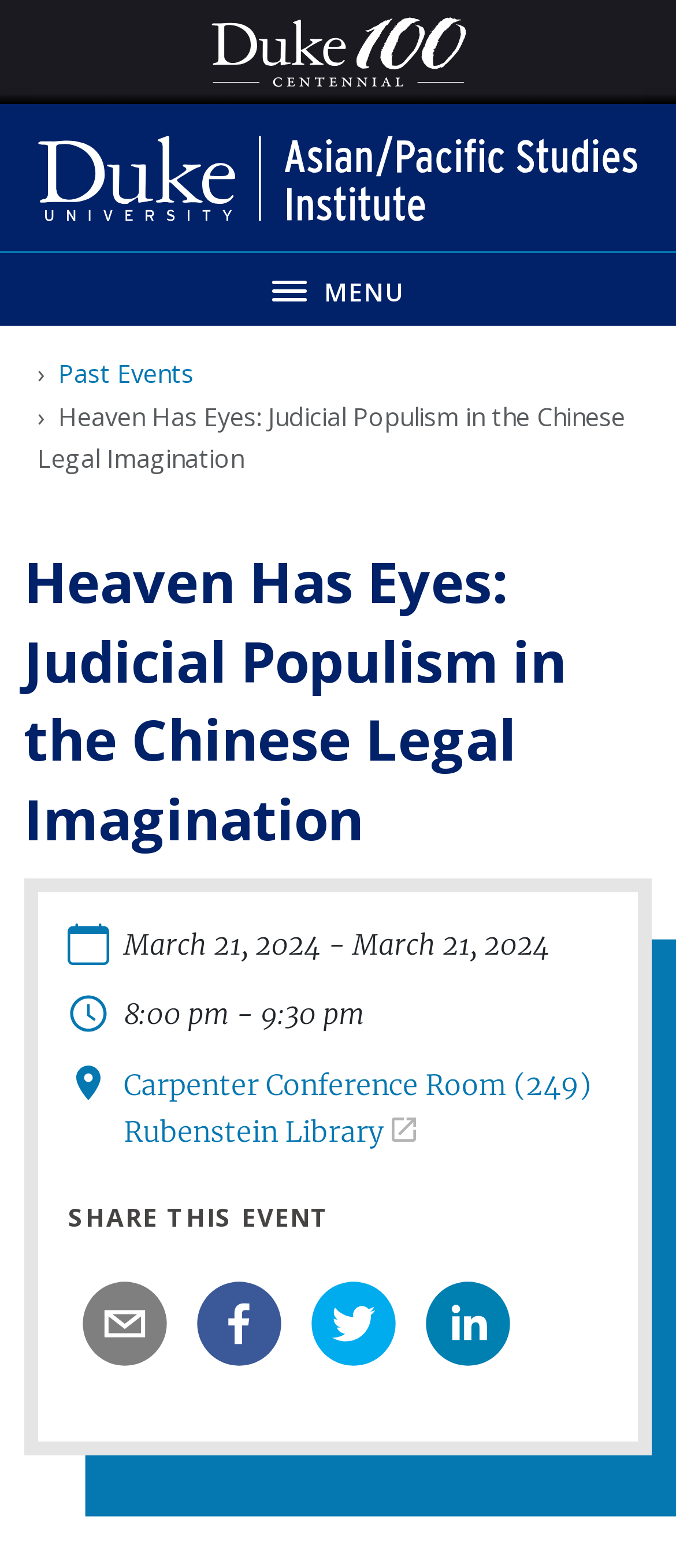Explain the contents of the webpage comprehensively.

This webpage appears to be an event page for a lecture titled "Heaven Has Eyes: Judicial Populism in the Chinese Legal Imagination" at the Duke Asian/Pacific Studies Institute. 

At the top left corner, there is a Duke 100 Centennial logo, and next to it, a link to the Duke Asian/Pacific Studies Institute. A toggle navigation menu button is located at the top right corner. 

Below the top section, there is a breadcrumb navigation menu with a link to "Past Events". The title of the event, "Heaven Has Eyes: Judicial Populism in the Chinese Legal Imagination", is displayed prominently in the middle of the page. 

The event details are listed below the title, including the date "March 21, 2024", and the time "8:00 pm - 9:30 pm". The event location is specified as the "Carpenter Conference Room (249) Rubenstein Library". 

There are three images on the page, but they do not have descriptive text. 

At the bottom of the page, there is a section titled "SHARE THIS EVENT" with buttons to share the event on email, Facebook, Twitter, and LinkedIn.